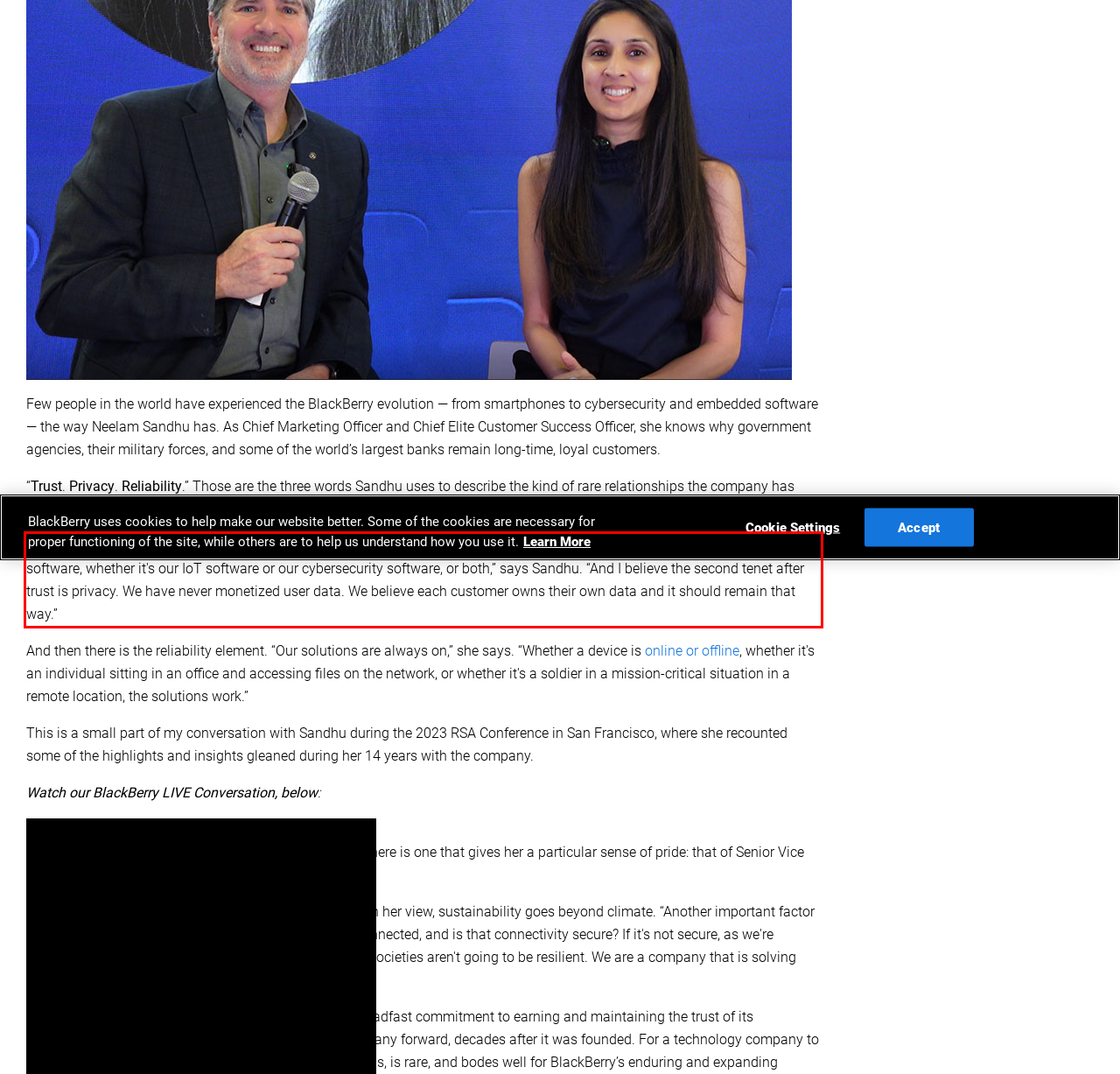You have a screenshot of a webpage with a UI element highlighted by a red bounding box. Use OCR to obtain the text within this highlighted area.

“Our trusted relationships, built on security, go back many, many years. Those customers evolved with us to now use our software, whether it's our IoT software or our cybersecurity software, or both,” says Sandhu. “And I believe the second tenet after trust is privacy. We have never monetized user data. We believe each customer owns their own data and it should remain that way.”